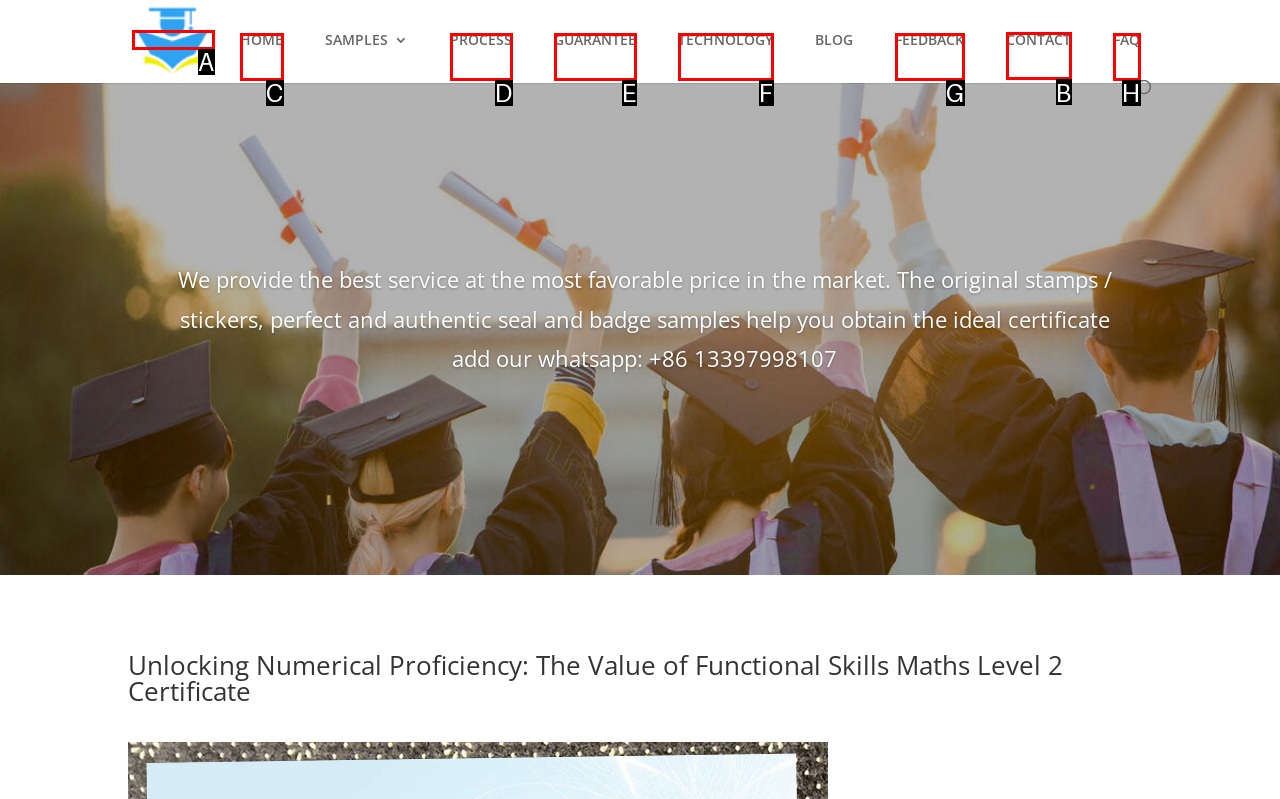Determine the HTML element to click for the instruction: Contact us.
Answer with the letter corresponding to the correct choice from the provided options.

B